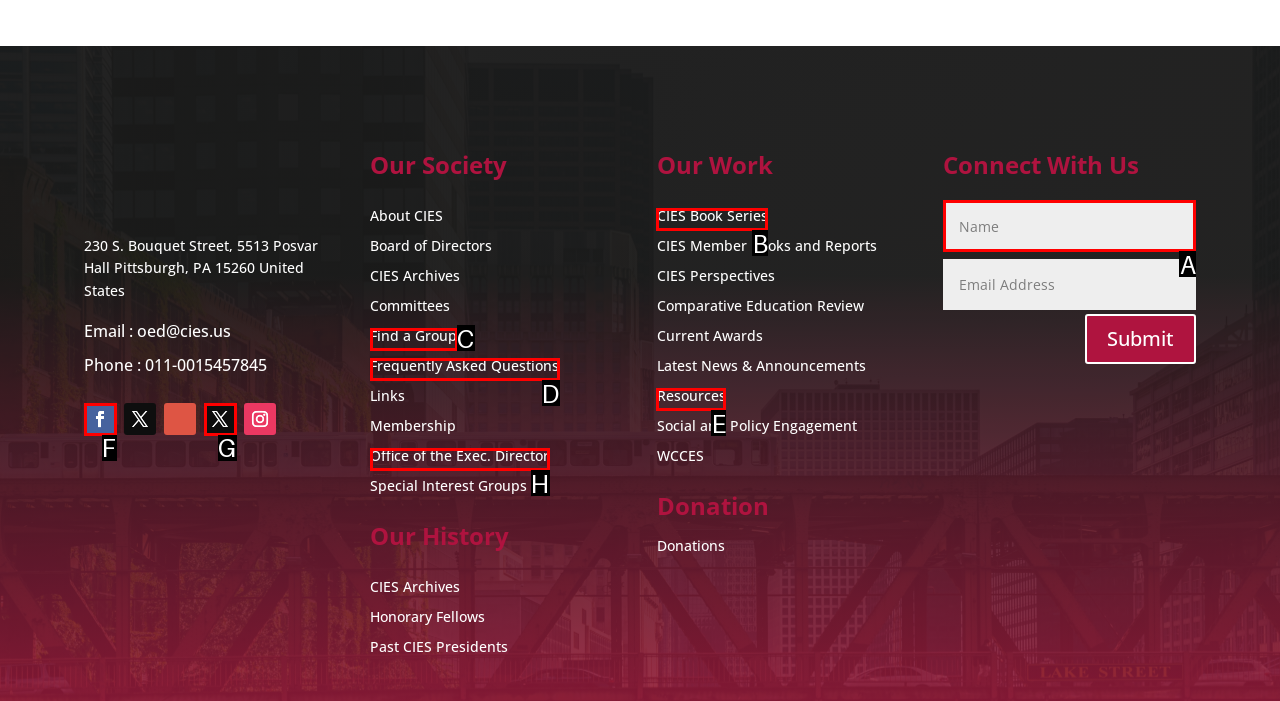Select the appropriate HTML element that needs to be clicked to execute the following task: Enter text in the first textbox. Respond with the letter of the option.

A